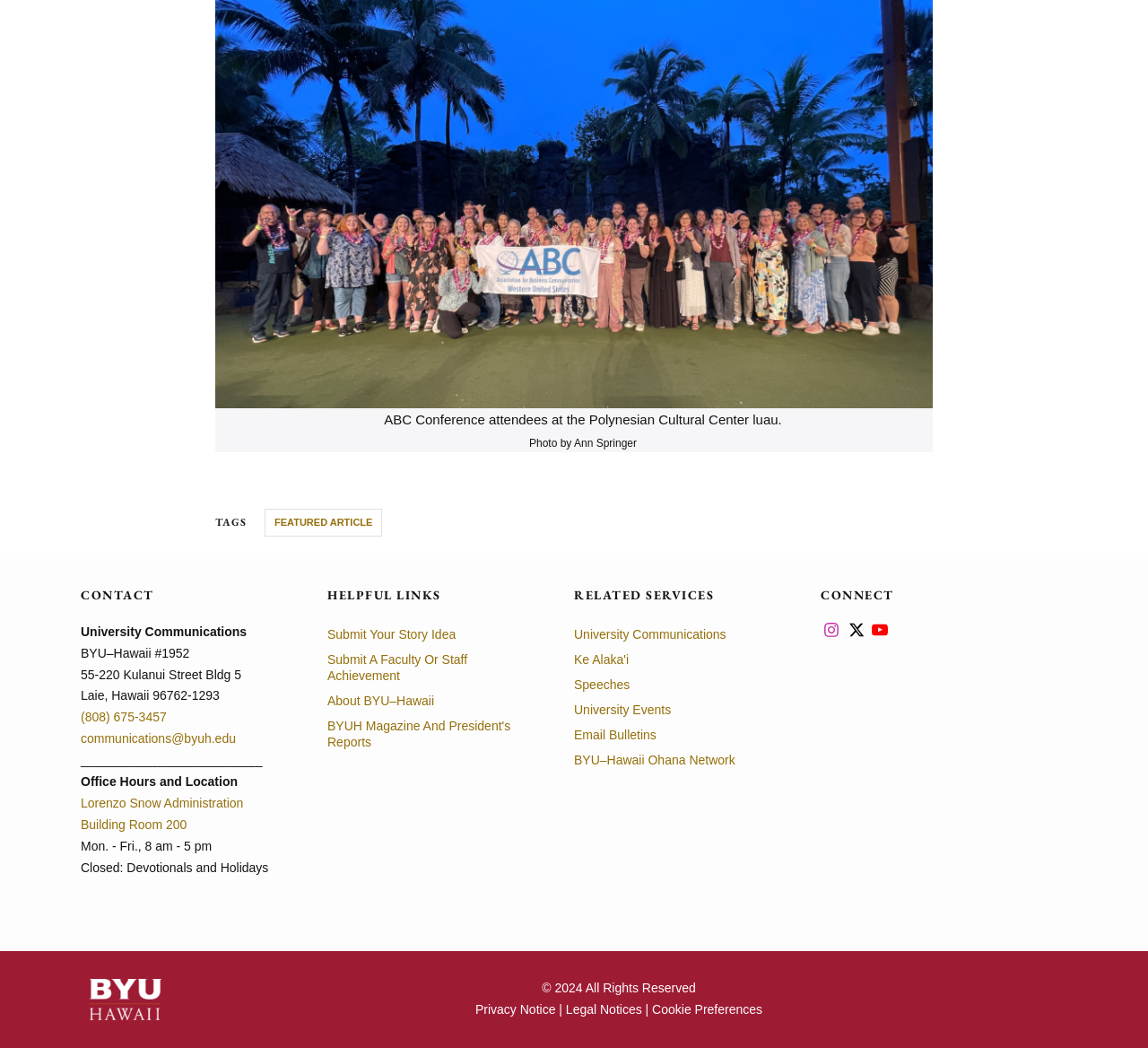Analyze the image and give a detailed response to the question:
What is the name of the building where the office is located?

I found the answer by looking at the link 'Lorenzo Snow Administration Building Room 200' which suggests that the office is located in this building.